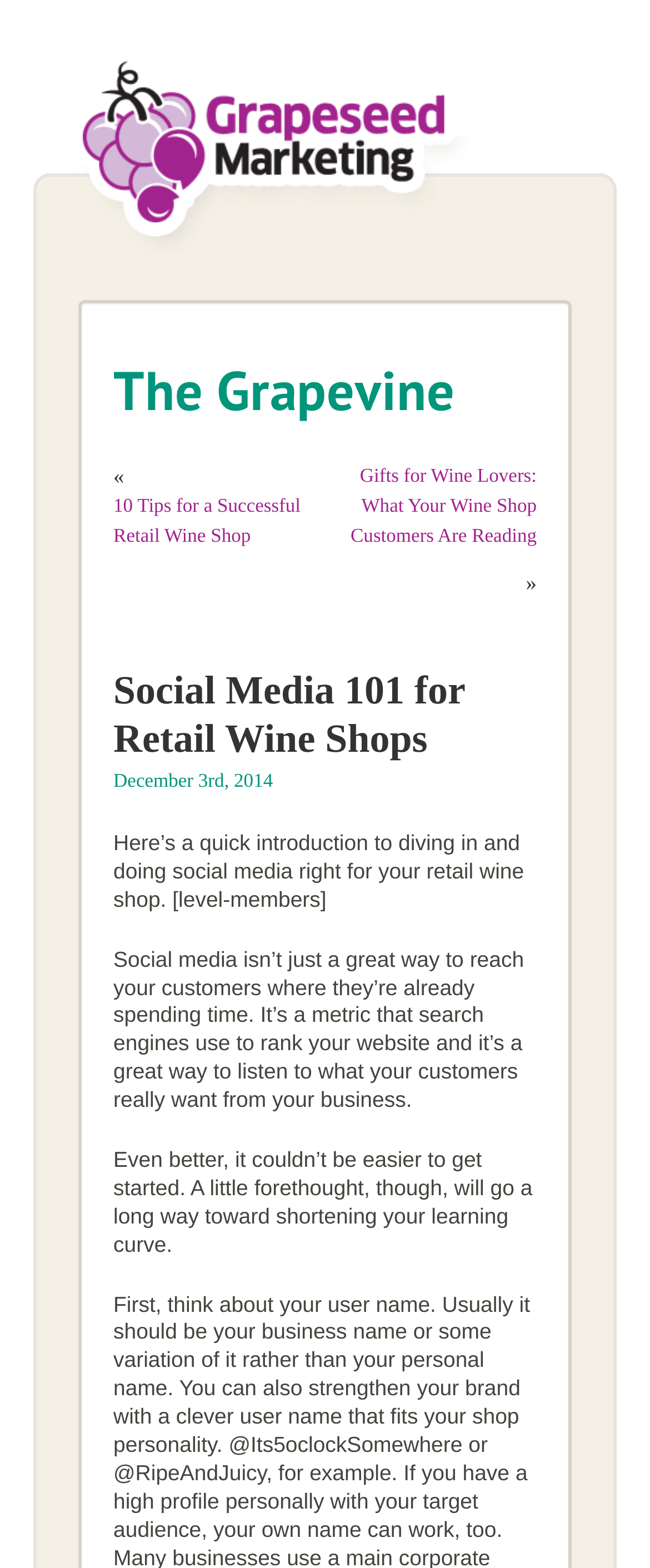What is the name of the marketing company?
Please provide a single word or phrase in response based on the screenshot.

Grapeseed Marketing